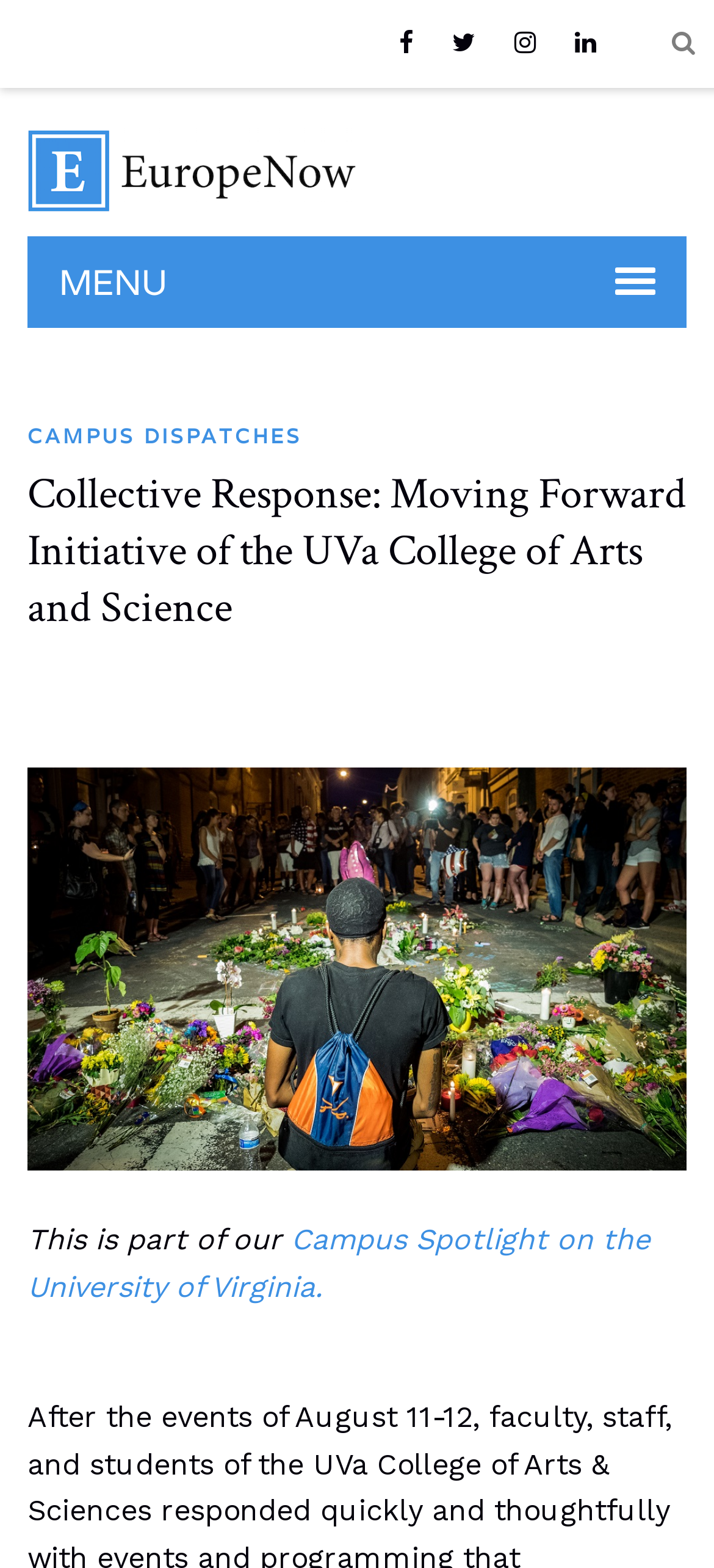Answer the question in a single word or phrase:
How many social media links are there?

4